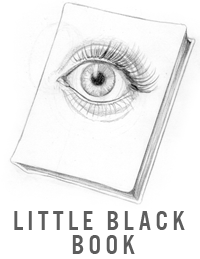Answer the question below with a single word or a brief phrase: 
What theme is the image likely related to?

Beauty or makeup